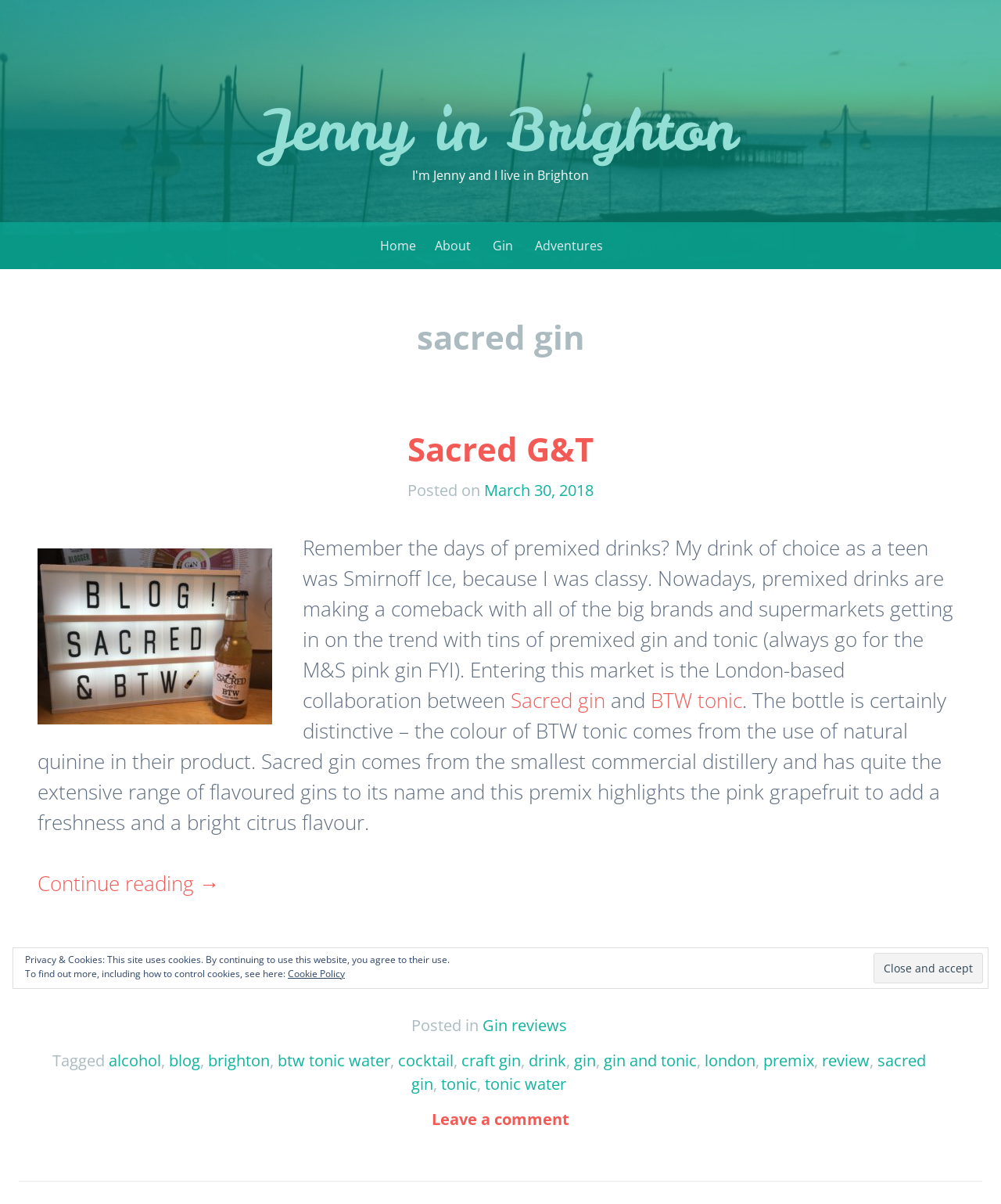What is the name of the author?
Answer with a single word or short phrase according to what you see in the image.

Jenny